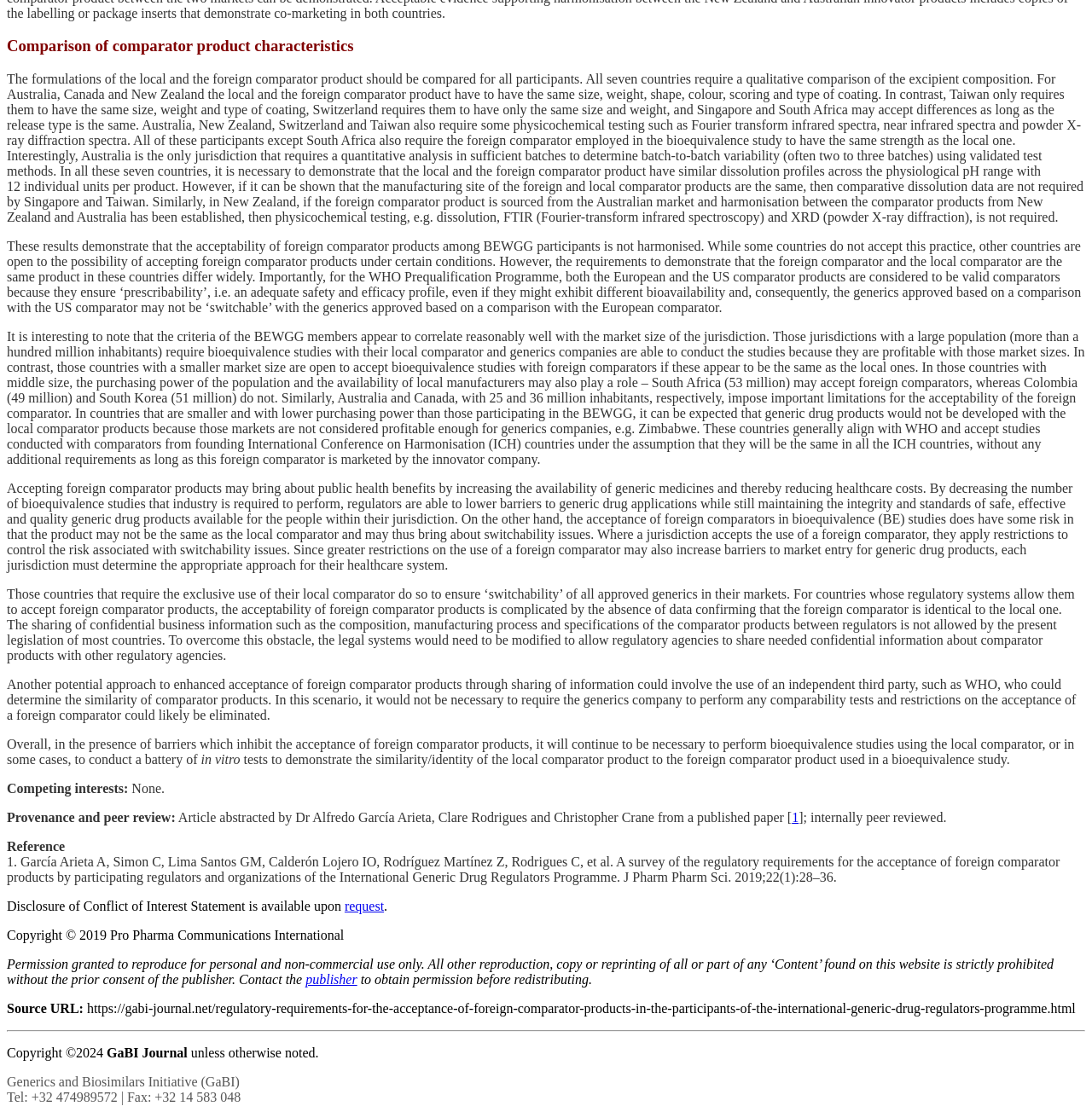Please answer the following question using a single word or phrase: 
What is the main topic of the article?

Comparison of comparator product characteristics